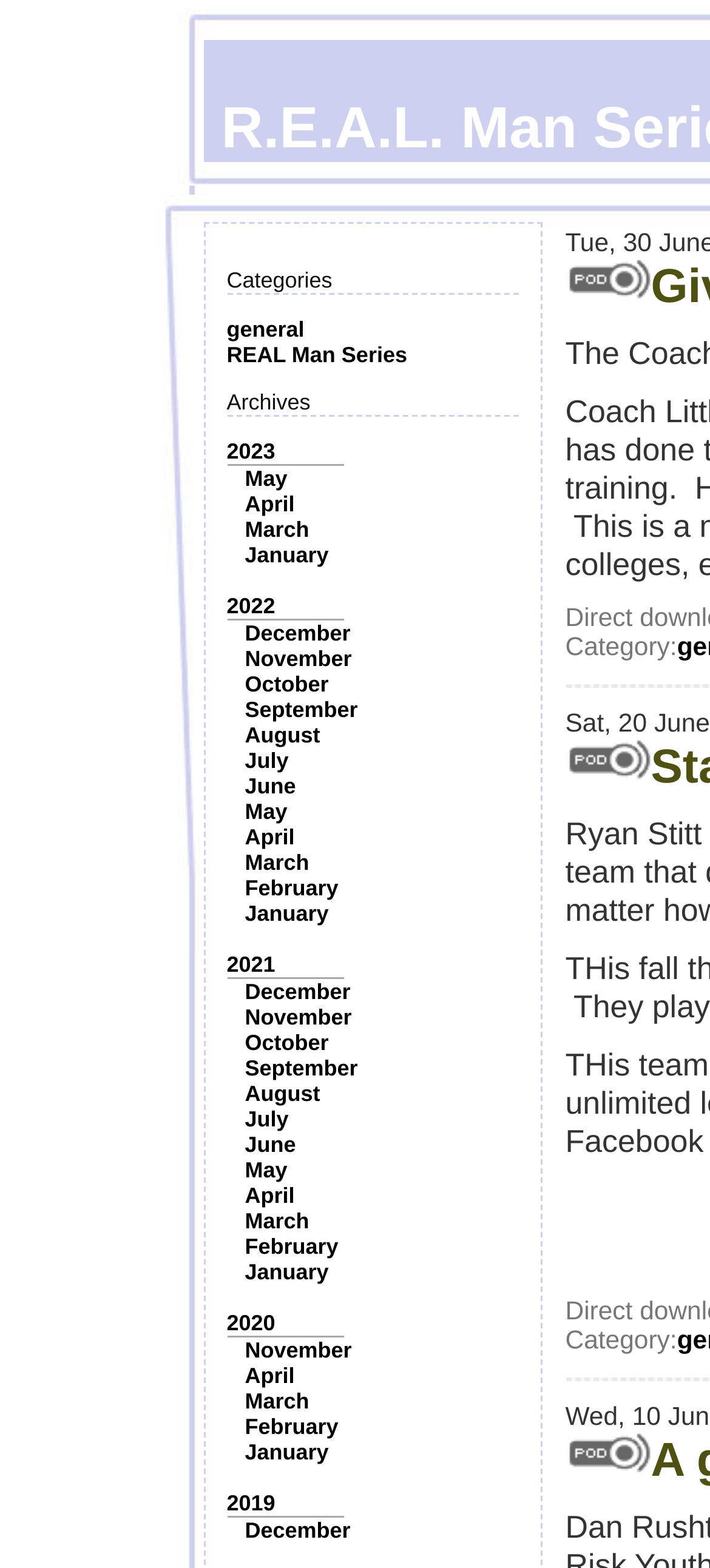Pinpoint the bounding box coordinates for the area that should be clicked to perform the following instruction: "Visit the '2022' archives".

[0.319, 0.378, 0.388, 0.395]